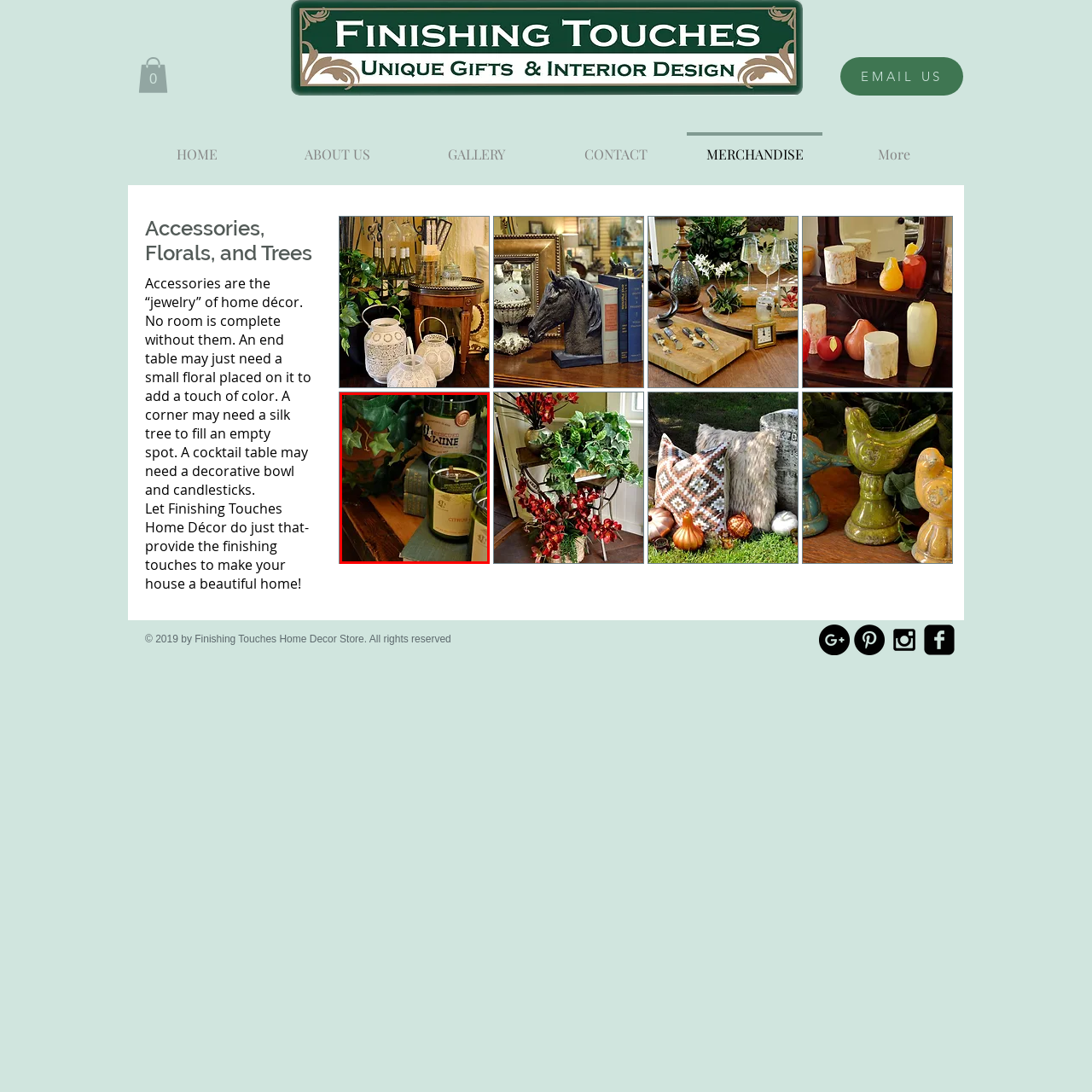Give an in-depth description of the image highlighted with the red boundary.

The image features a charming display of eco-friendly candles crafted from repurposed wine bottles, artfully arranged among lush ivy leaves. Three candles are prominently featured, each elegantly labeled. The top candle is labeled "Rescued Wine" and is distinctive with a rustic look. Below it, the candle labeled "Citrus" adds a refreshing touch to the arrangement. In the background, partially visible, are stacked books that contribute to a cozy, homey atmosphere, perfect for interior design enthusiasts. This delightful setup showcases an inviting aesthetic that blends natural elements with thoughtful decor, ideal for those looking to add unique finishing touches to their living spaces.